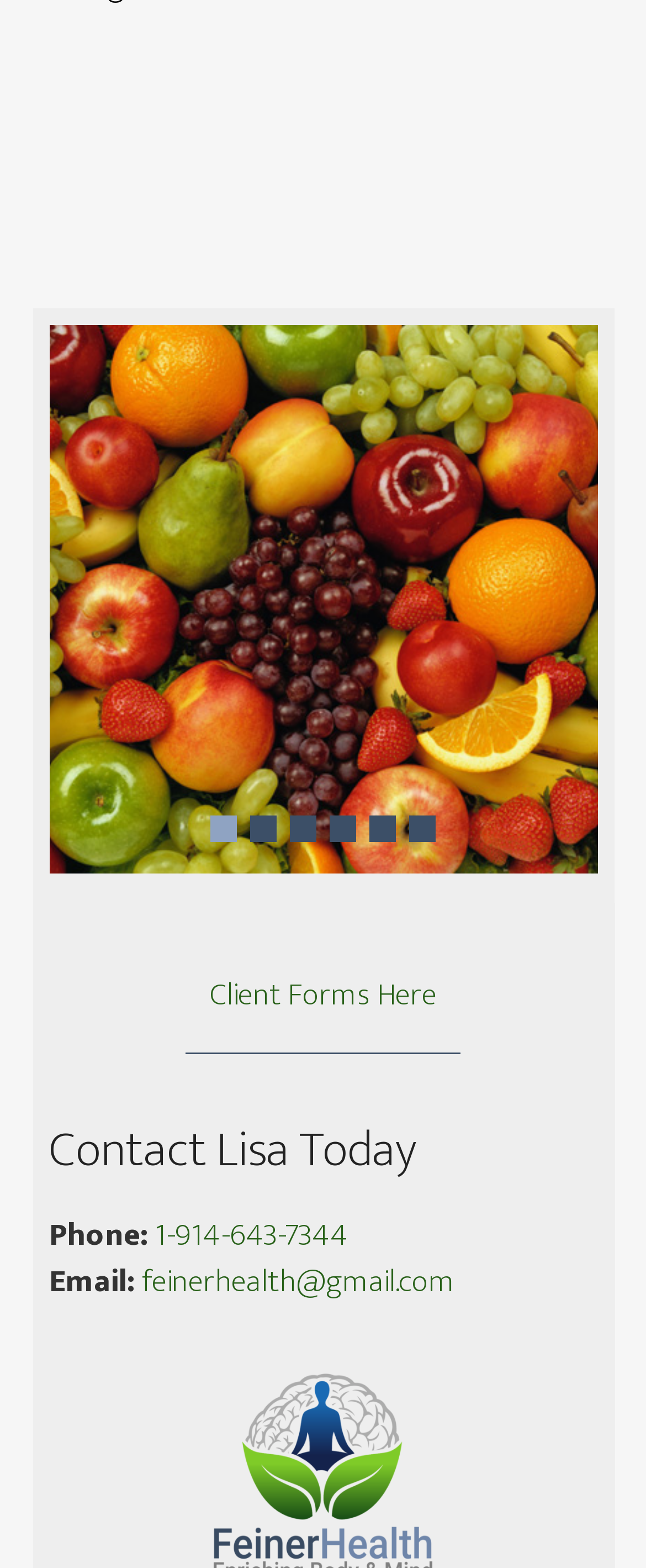Can you pinpoint the bounding box coordinates for the clickable element required for this instruction: "Send an email to 'feinerhealth@gmail.com'"? The coordinates should be four float numbers between 0 and 1, i.e., [left, top, right, bottom].

[0.219, 0.801, 0.704, 0.834]